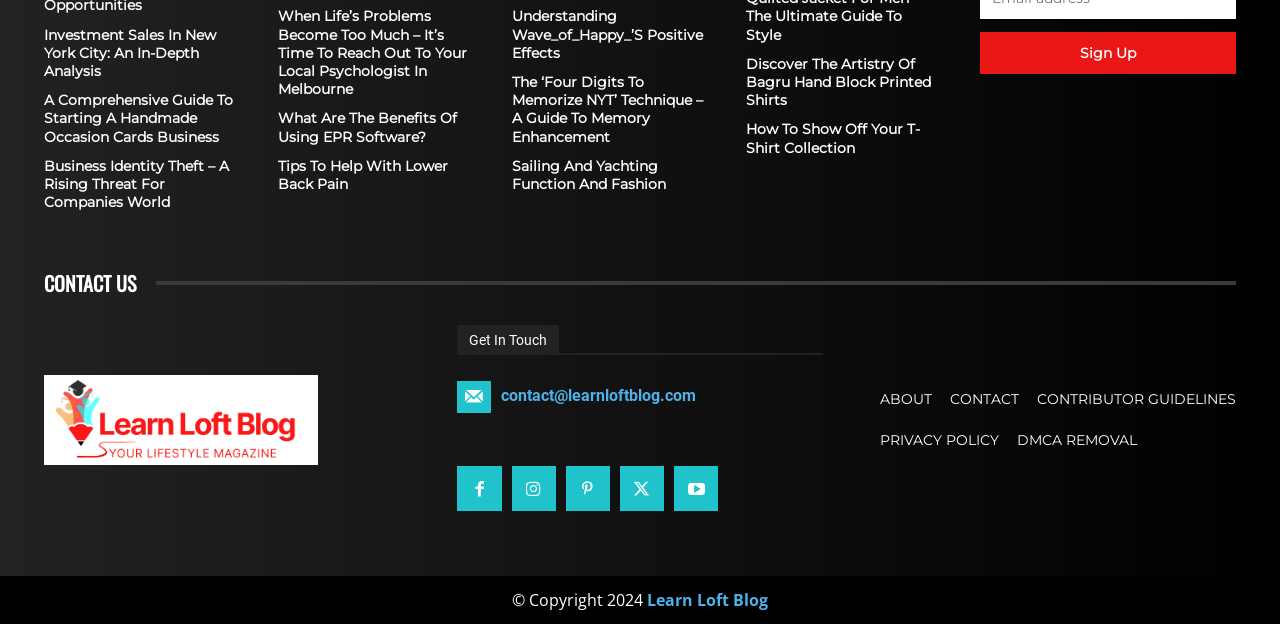Locate the bounding box of the UI element described in the following text: "contact@learnloftblog.com".

[0.392, 0.619, 0.544, 0.65]